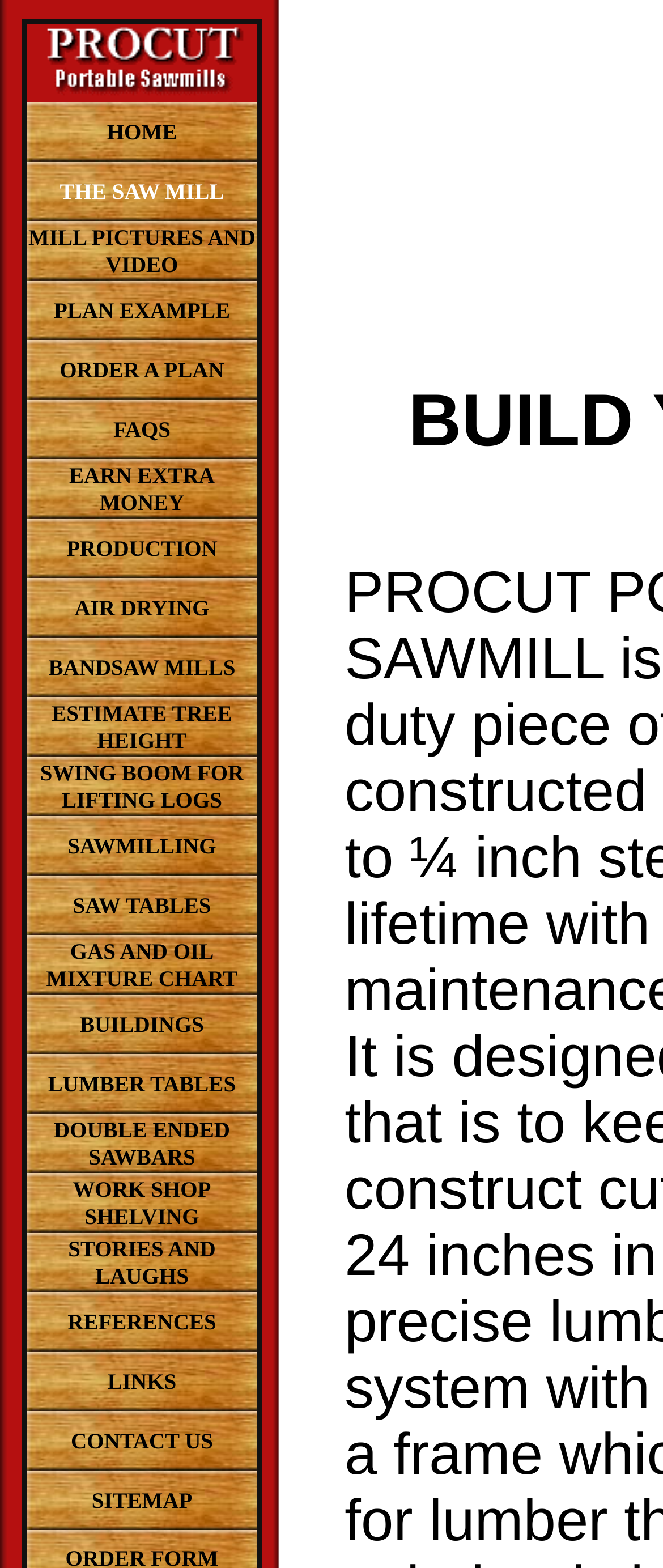Bounding box coordinates are specified in the format (top-left x, top-left y, bottom-right x, bottom-right y). All values are floating point numbers bounded between 0 and 1. Please provide the bounding box coordinate of the region this sentence describes: Contact Us

[0.107, 0.91, 0.321, 0.926]